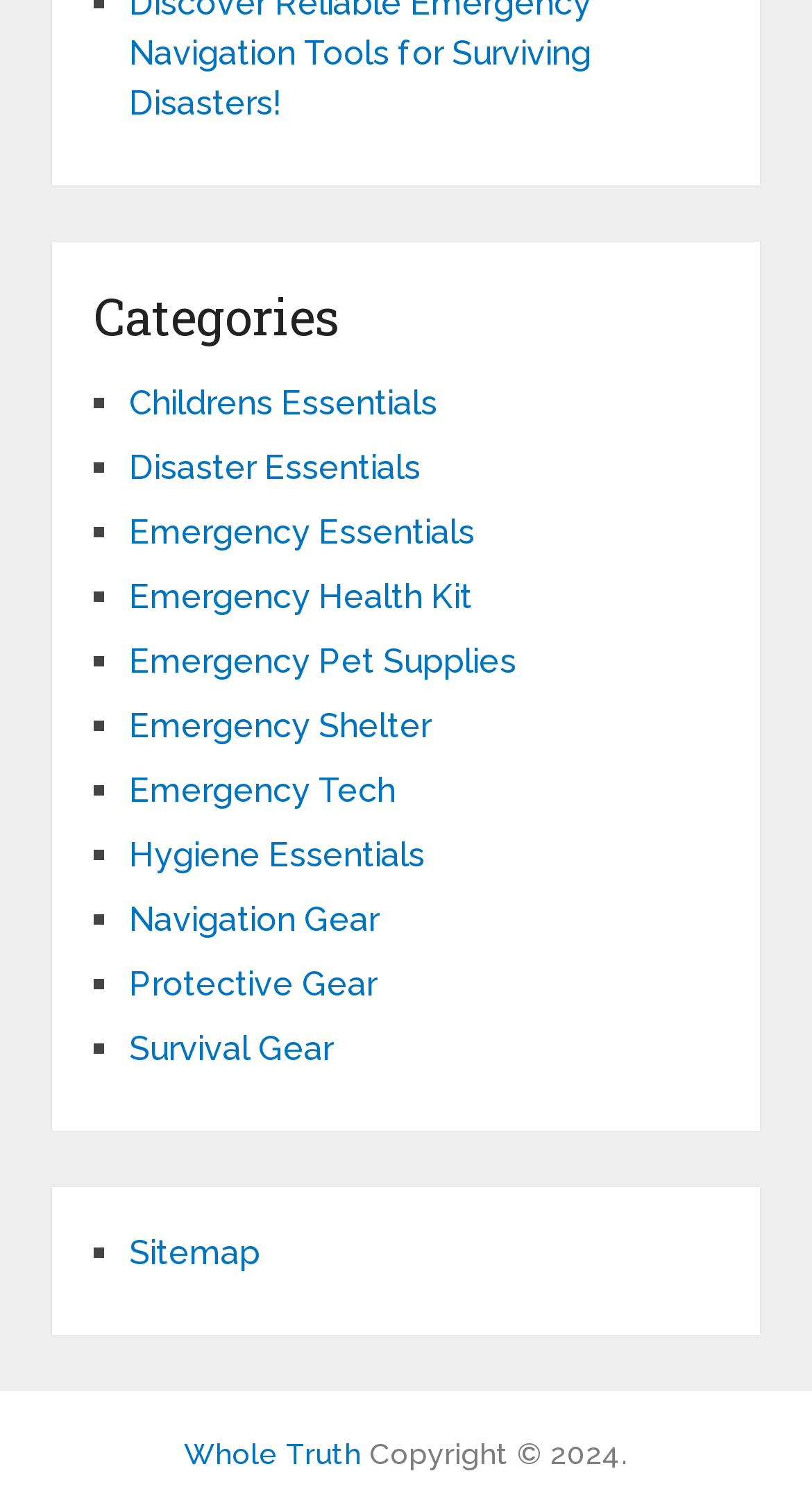What is the last category listed?
Could you give a comprehensive explanation in response to this question?

I looked at the list of categories and found that the last one is 'Survival Gear', which is linked to a page with more information about survival gear.